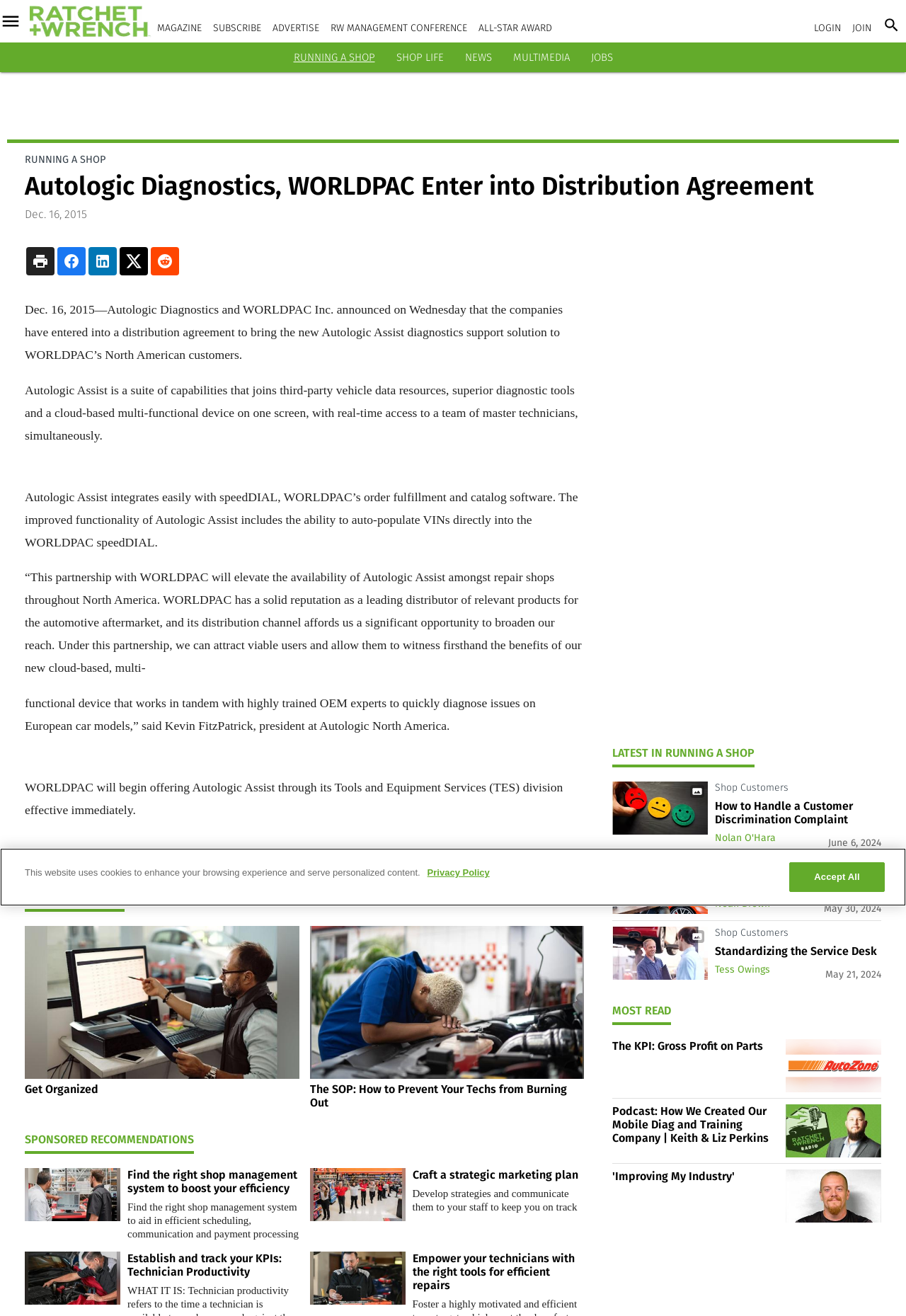What is the name of the software that Autologic Assist integrates with?
Provide an in-depth answer to the question, covering all aspects.

The question asks for the name of the software that Autologic Assist integrates with, which can be found in the article content, where it is mentioned that Autologic Assist integrates easily with speedDIAL, WORLDPAC’s order fulfillment and catalog software.